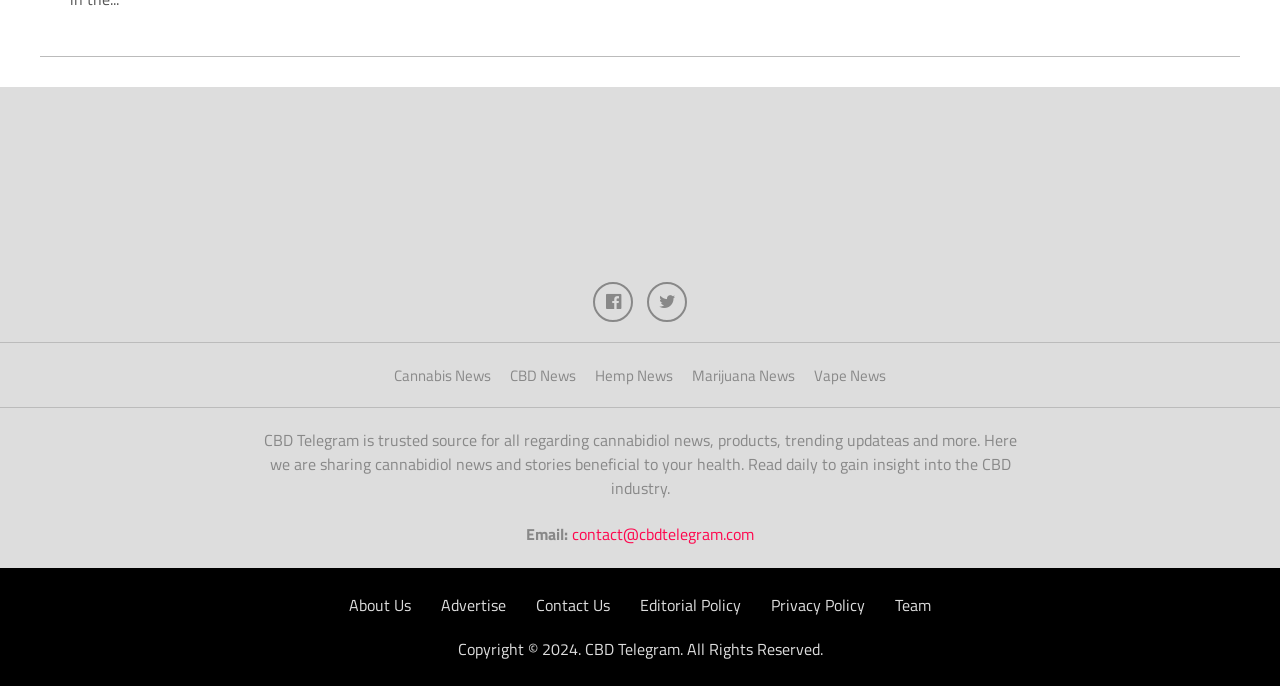What is the copyright year of the website?
Examine the screenshot and reply with a single word or phrase.

2024